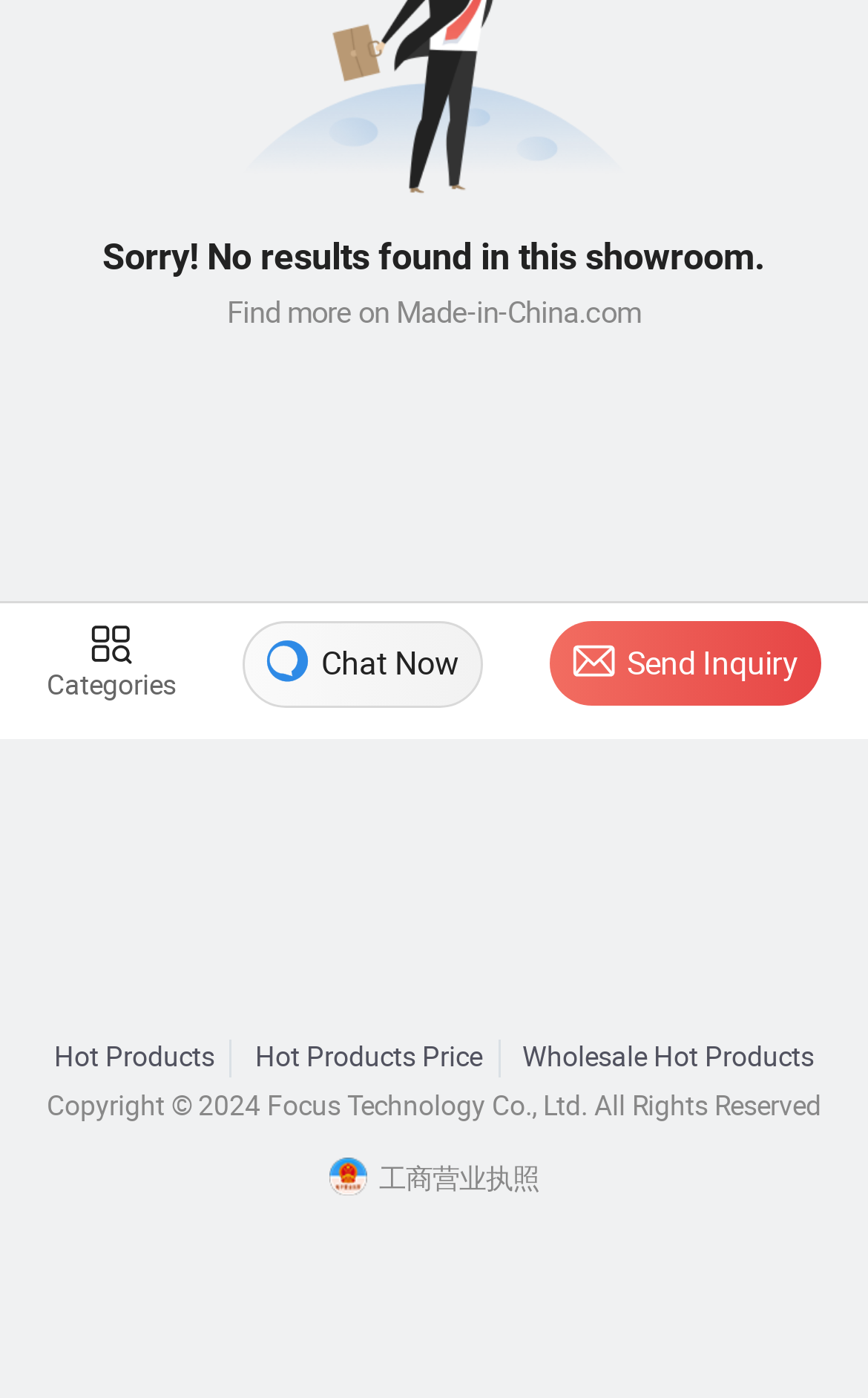Determine the bounding box coordinates for the UI element matching this description: "Chat Now".

[0.279, 0.444, 0.558, 0.506]